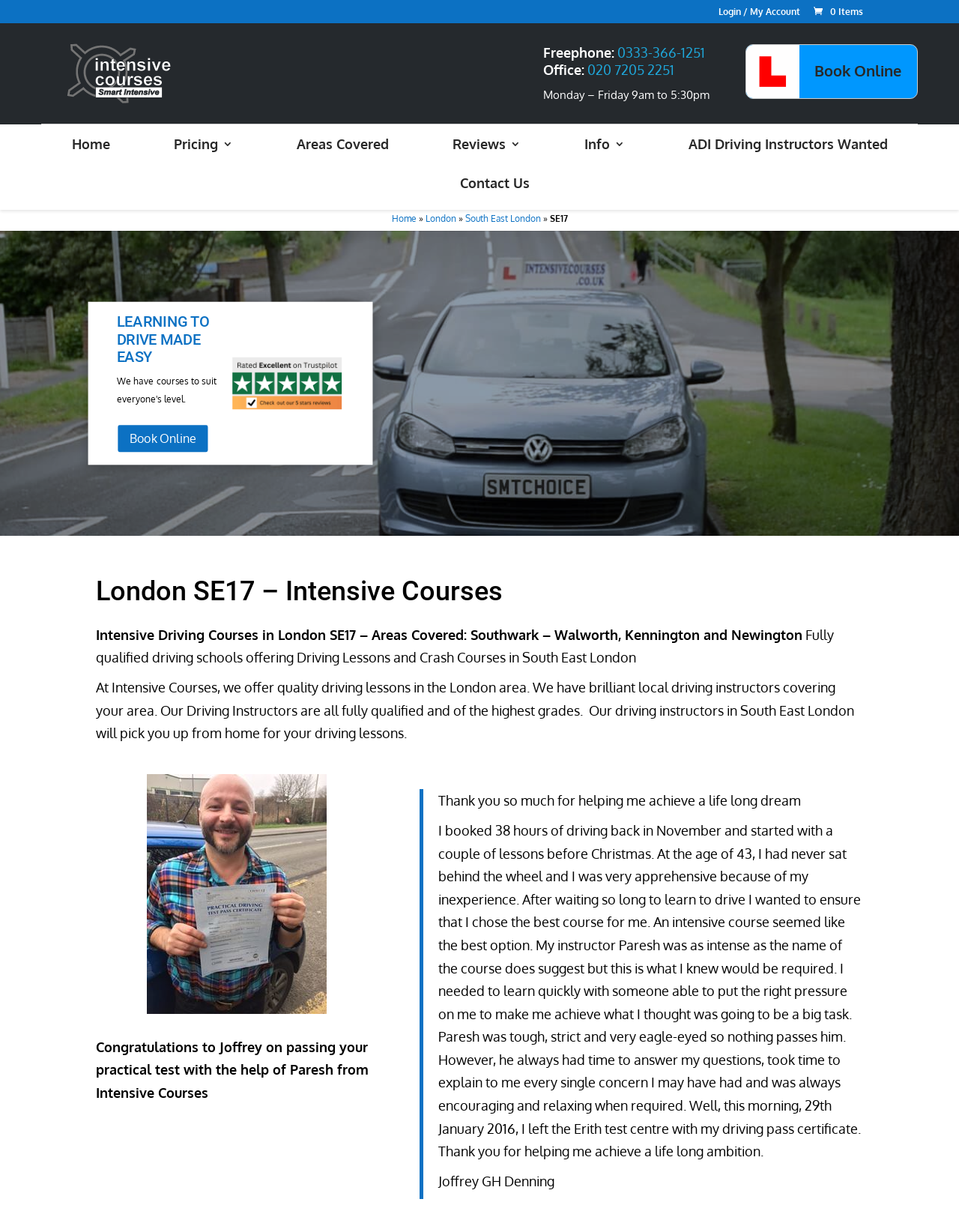Determine the bounding box for the UI element as described: "ADI Driving Instructors Wanted". The coordinates should be represented as four float numbers between 0 and 1, formatted as [left, top, right, bottom].

[0.718, 0.101, 0.925, 0.133]